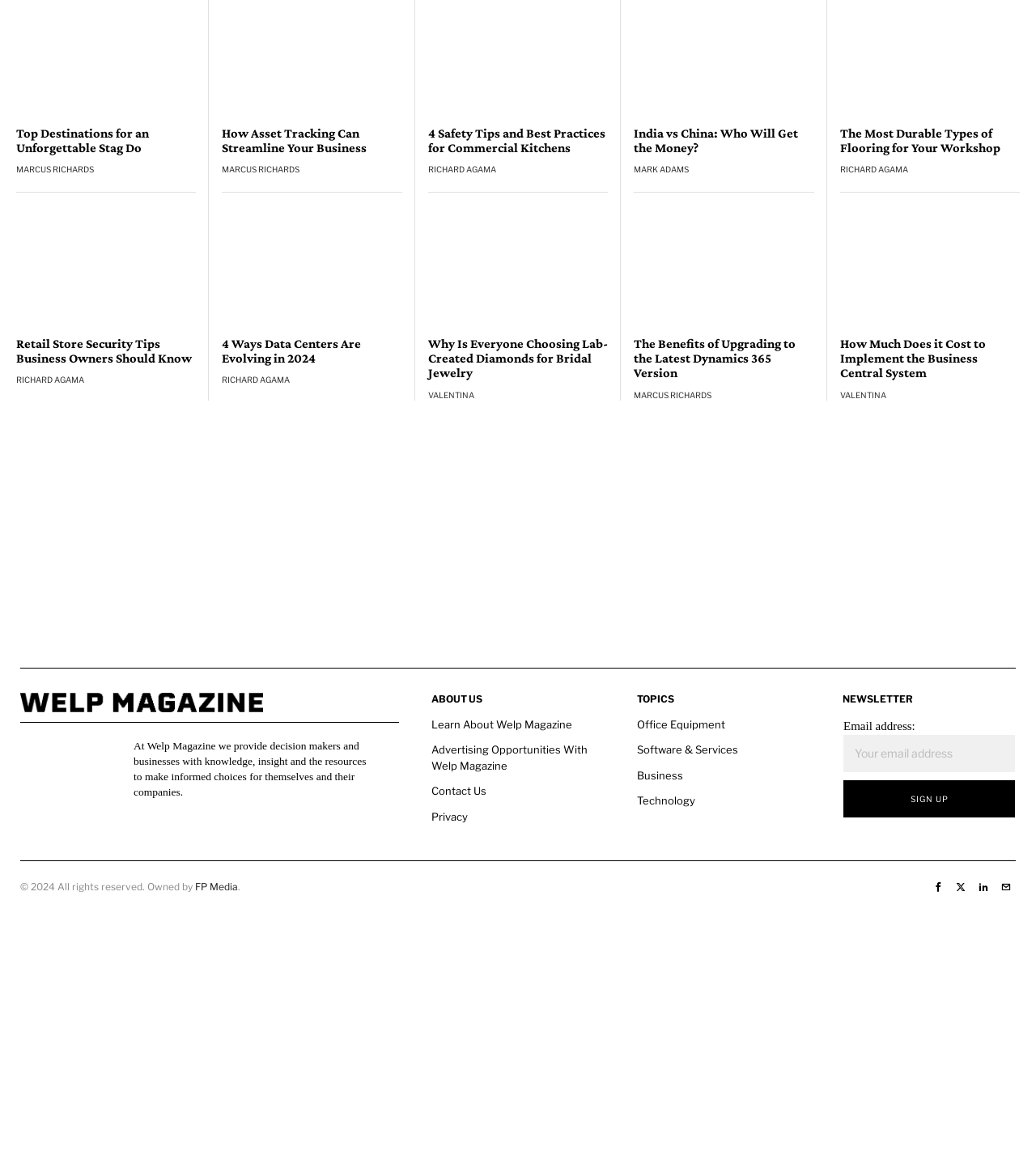Determine the bounding box coordinates of the region I should click to achieve the following instruction: "Follow the link to 'concert chorale of new york'". Ensure the bounding box coordinates are four float numbers between 0 and 1, i.e., [left, top, right, bottom].

None